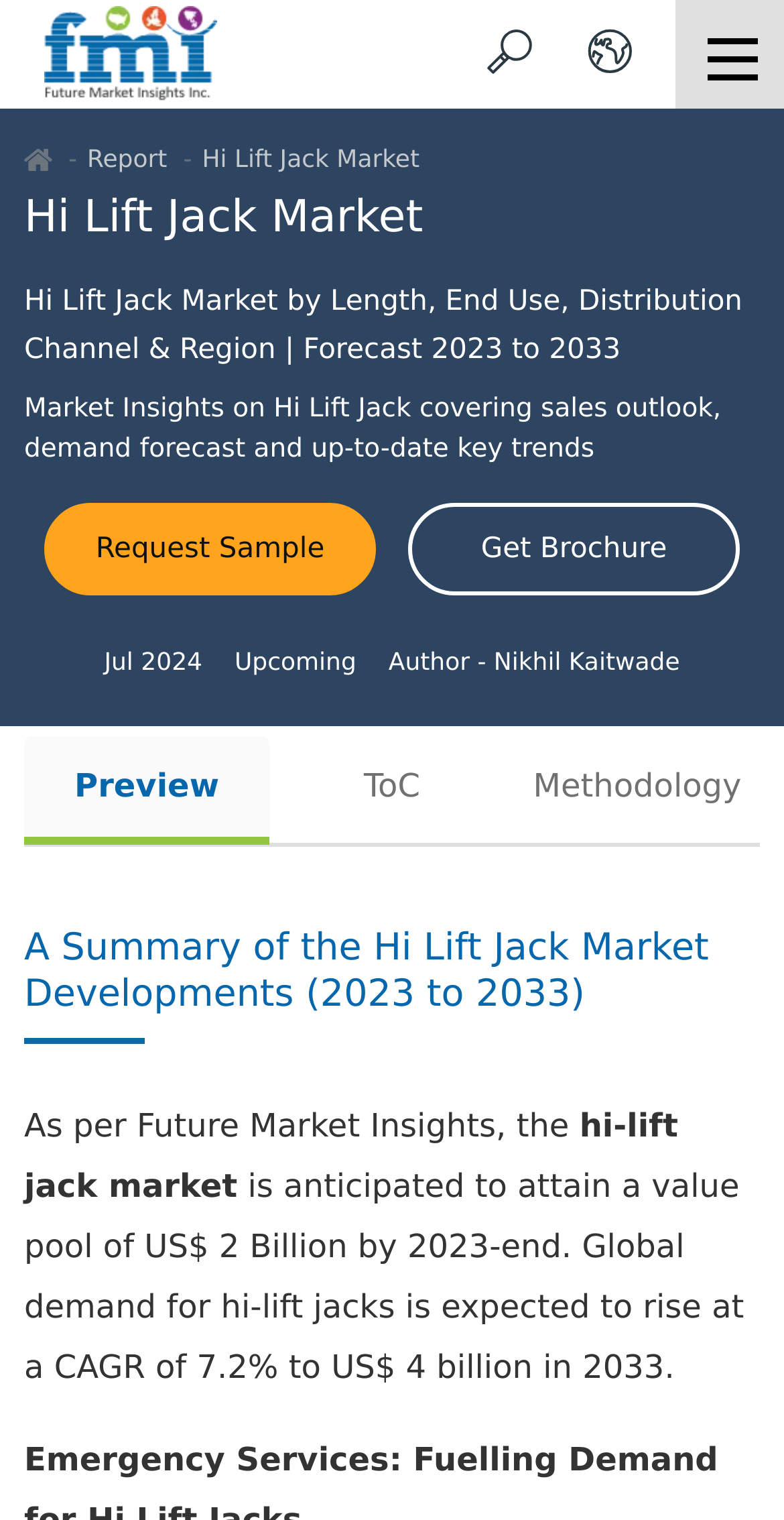Who is the author of the report?
Please provide a comprehensive answer to the question based on the webpage screenshot.

The answer can be found in the link element with the text 'Author - Nikhil Kaitwade'.